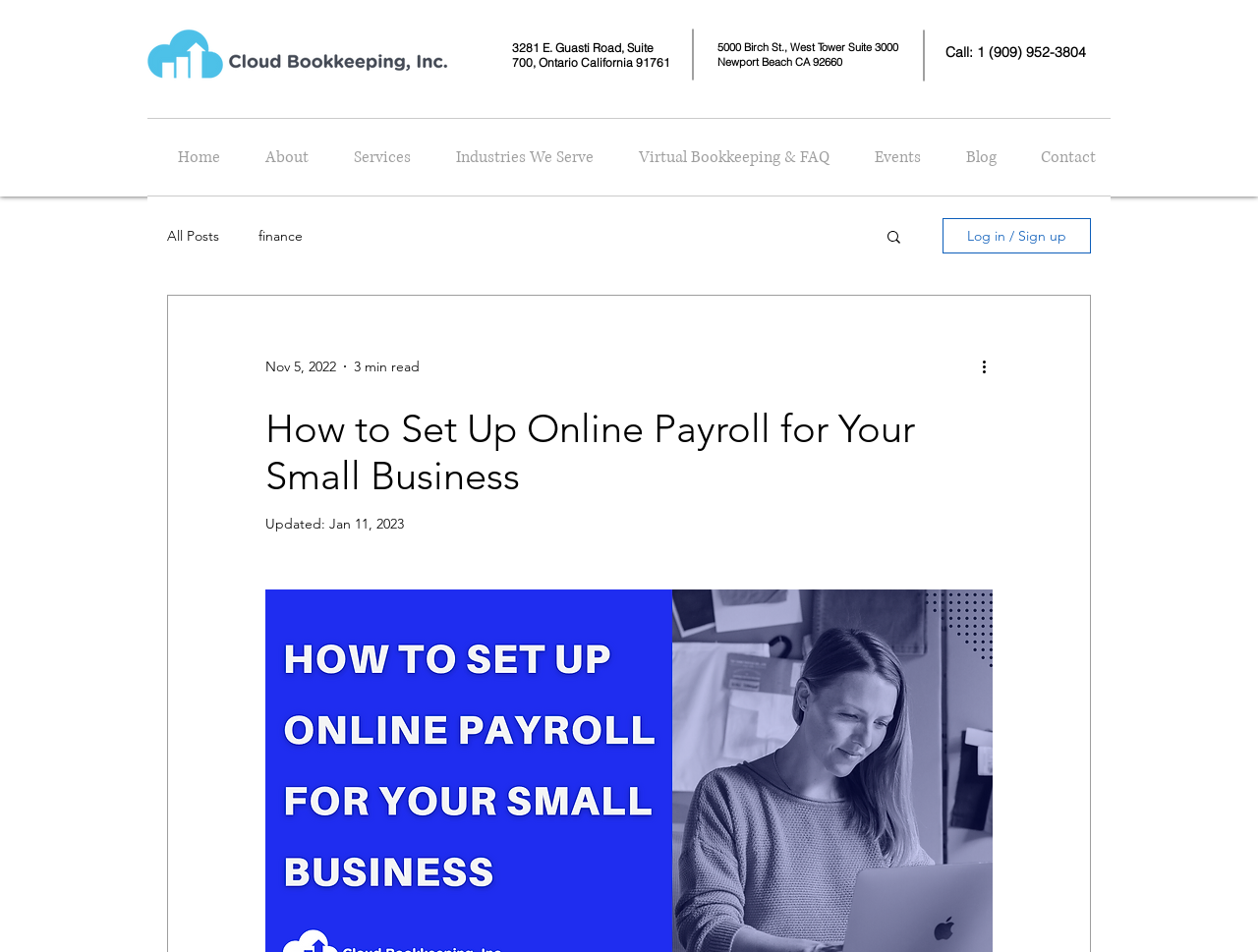Provide the bounding box coordinates of the section that needs to be clicked to accomplish the following instruction: "Click the 'More actions' button."

[0.778, 0.373, 0.797, 0.398]